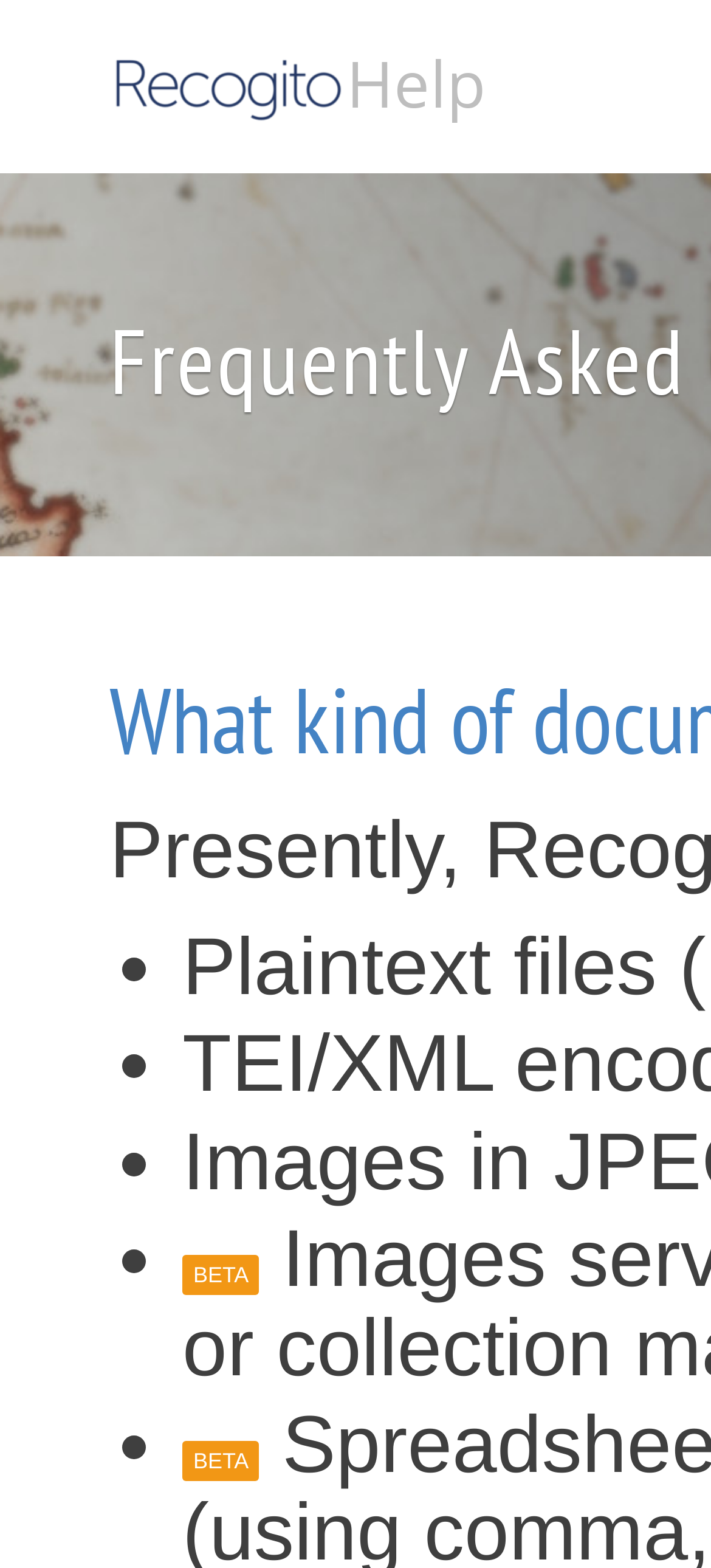Locate the bounding box of the UI element described by: "Help" in the given webpage screenshot.

[0.154, 0.025, 0.682, 0.08]